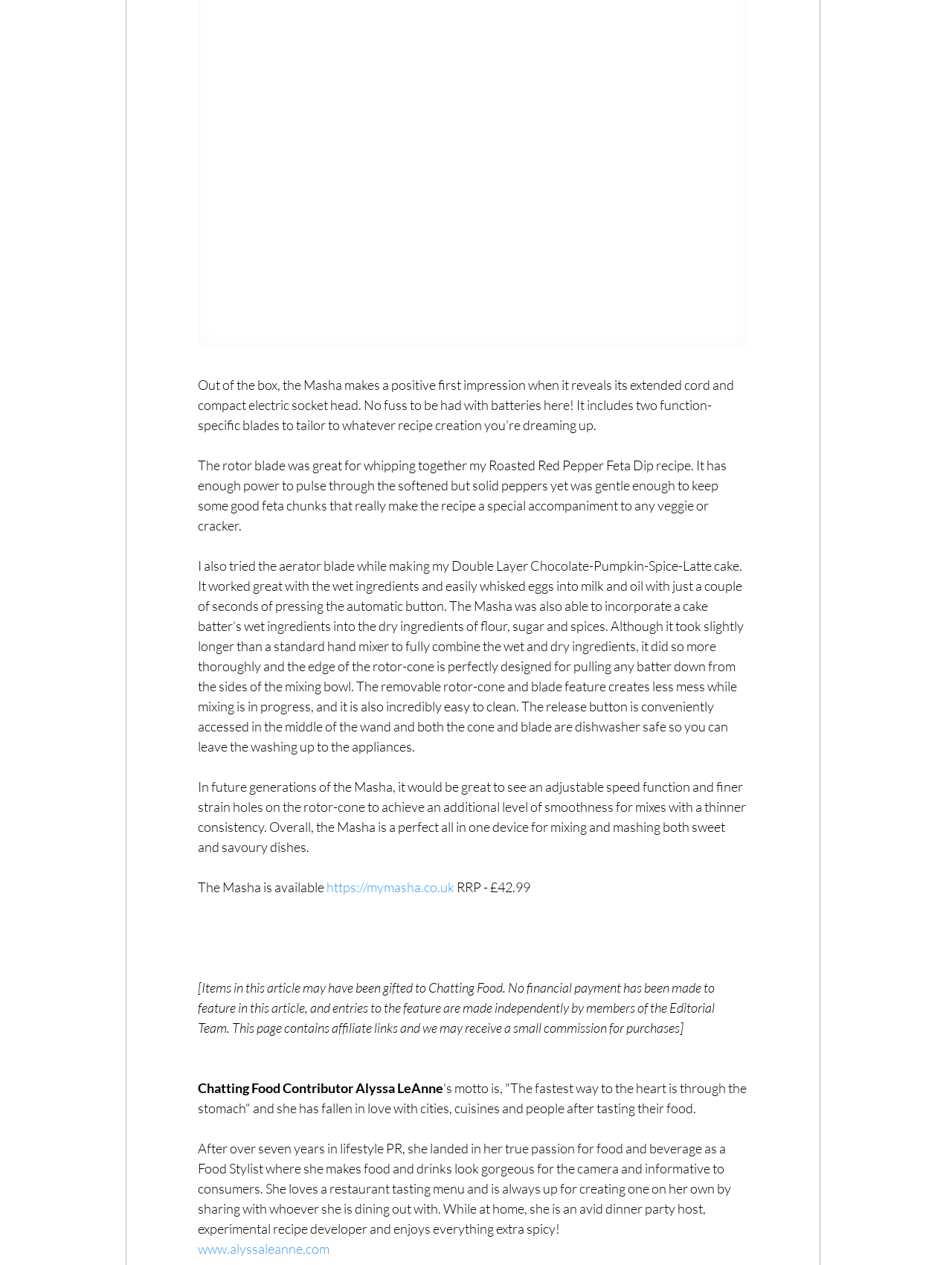Identify the bounding box coordinates for the UI element described as: "www.alyssaleanne.com". The coordinates should be provided as four floats between 0 and 1: [left, top, right, bottom].

[0.208, 0.981, 0.346, 0.994]